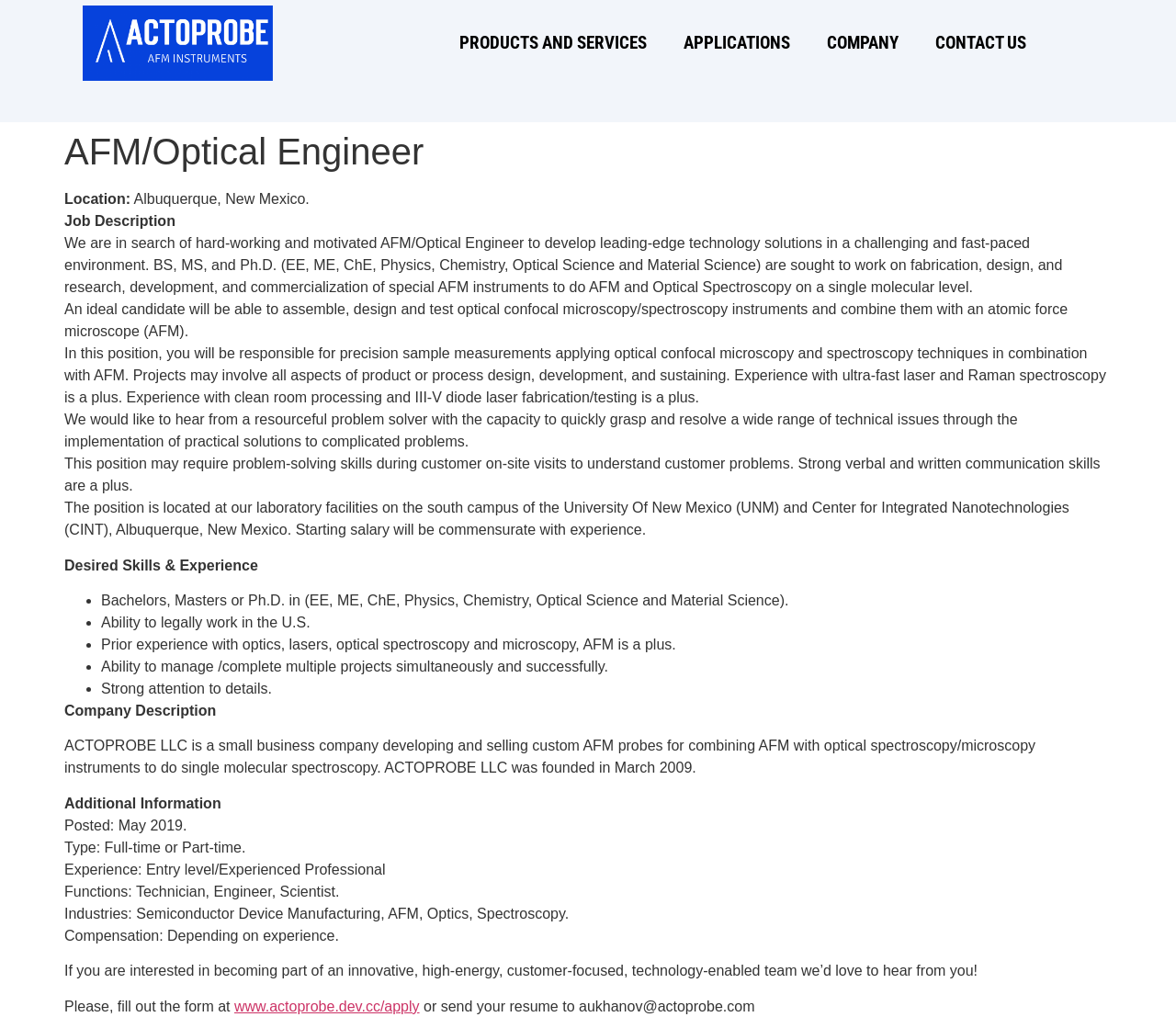Provide a thorough and detailed response to the question by examining the image: 
How to apply for the job?

The webpage provides instructions on how to apply for the job, which is to 'fill out the form at www.actoprobe.dev.cc/apply' or 'send your resume to aukhanov@actoprobe.com'. This information is extracted from the StaticText elements with IDs 75 and 77.